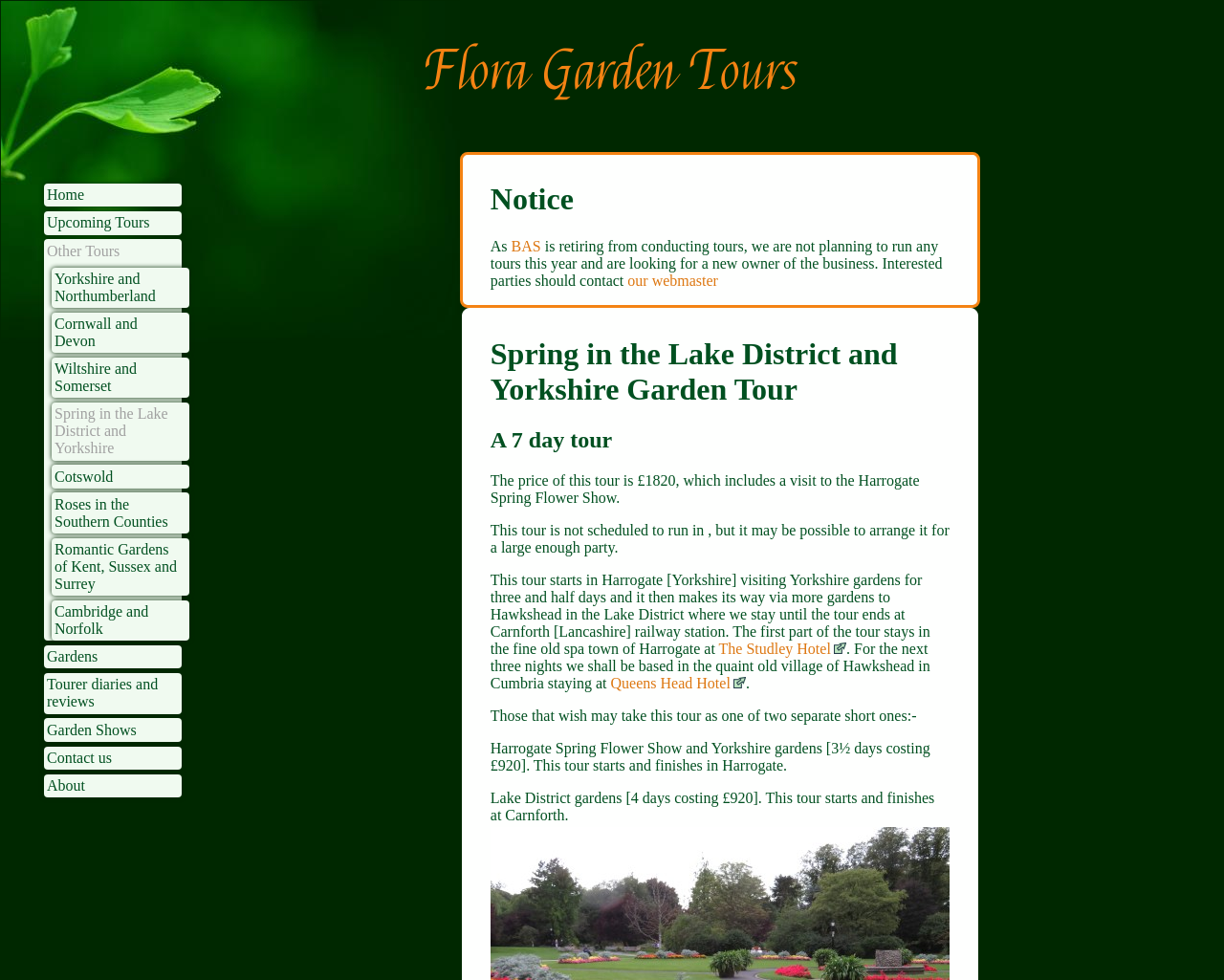Identify the bounding box coordinates of the area you need to click to perform the following instruction: "Contact 'our webmaster'".

[0.513, 0.278, 0.587, 0.294]